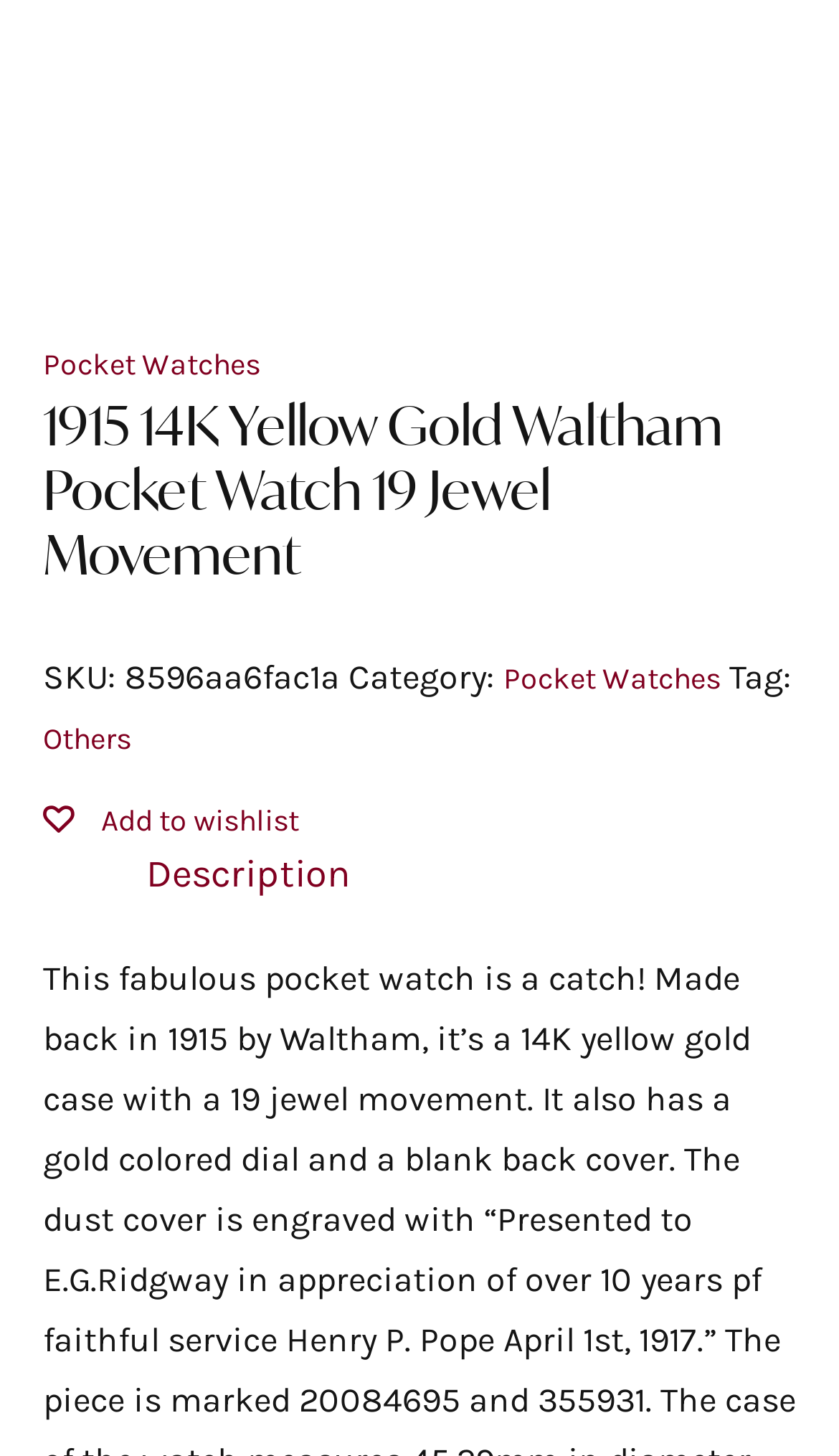Use a single word or phrase to answer this question: 
What is the category of the product?

Pocket Watches